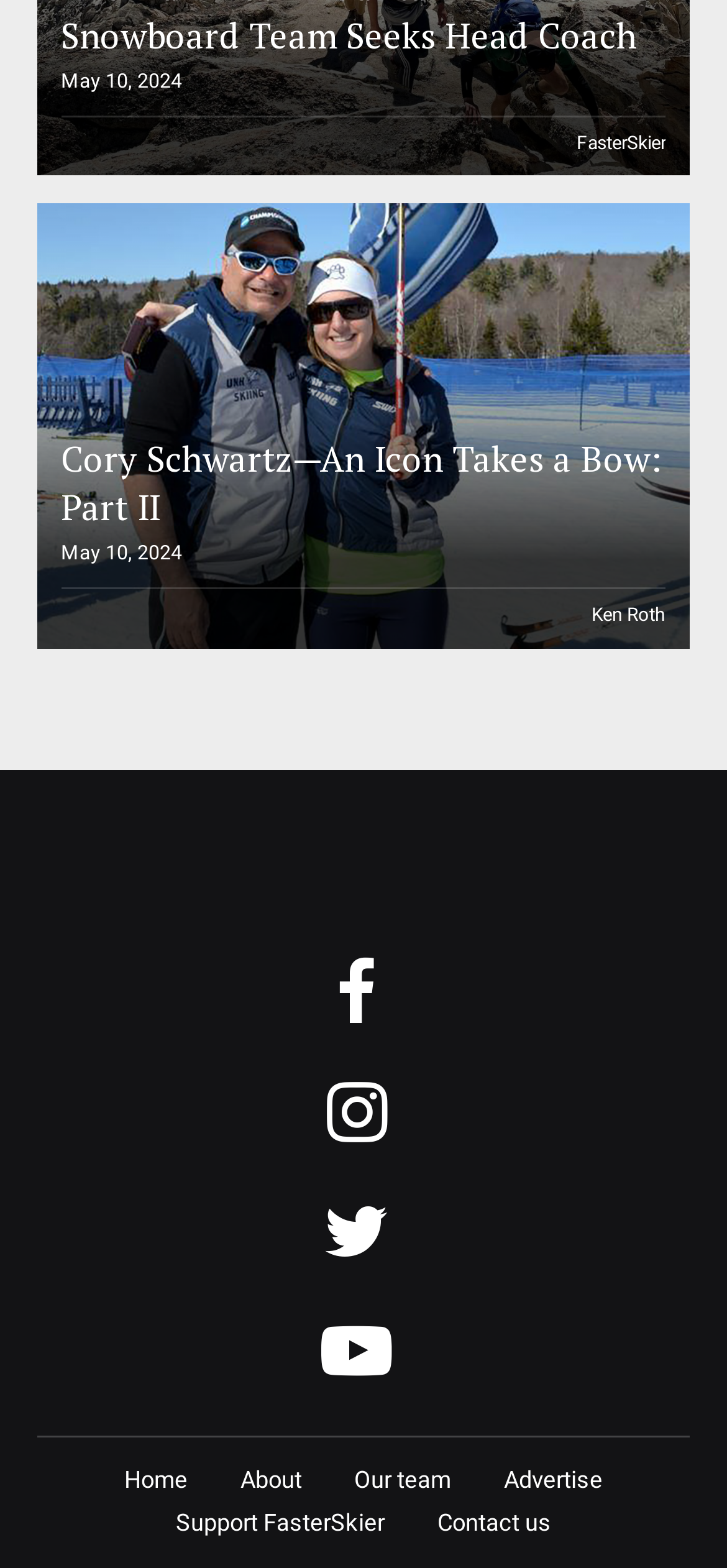Identify the bounding box coordinates for the region to click in order to carry out this instruction: "View the article by Ken Roth". Provide the coordinates using four float numbers between 0 and 1, formatted as [left, top, right, bottom].

[0.814, 0.385, 0.916, 0.398]